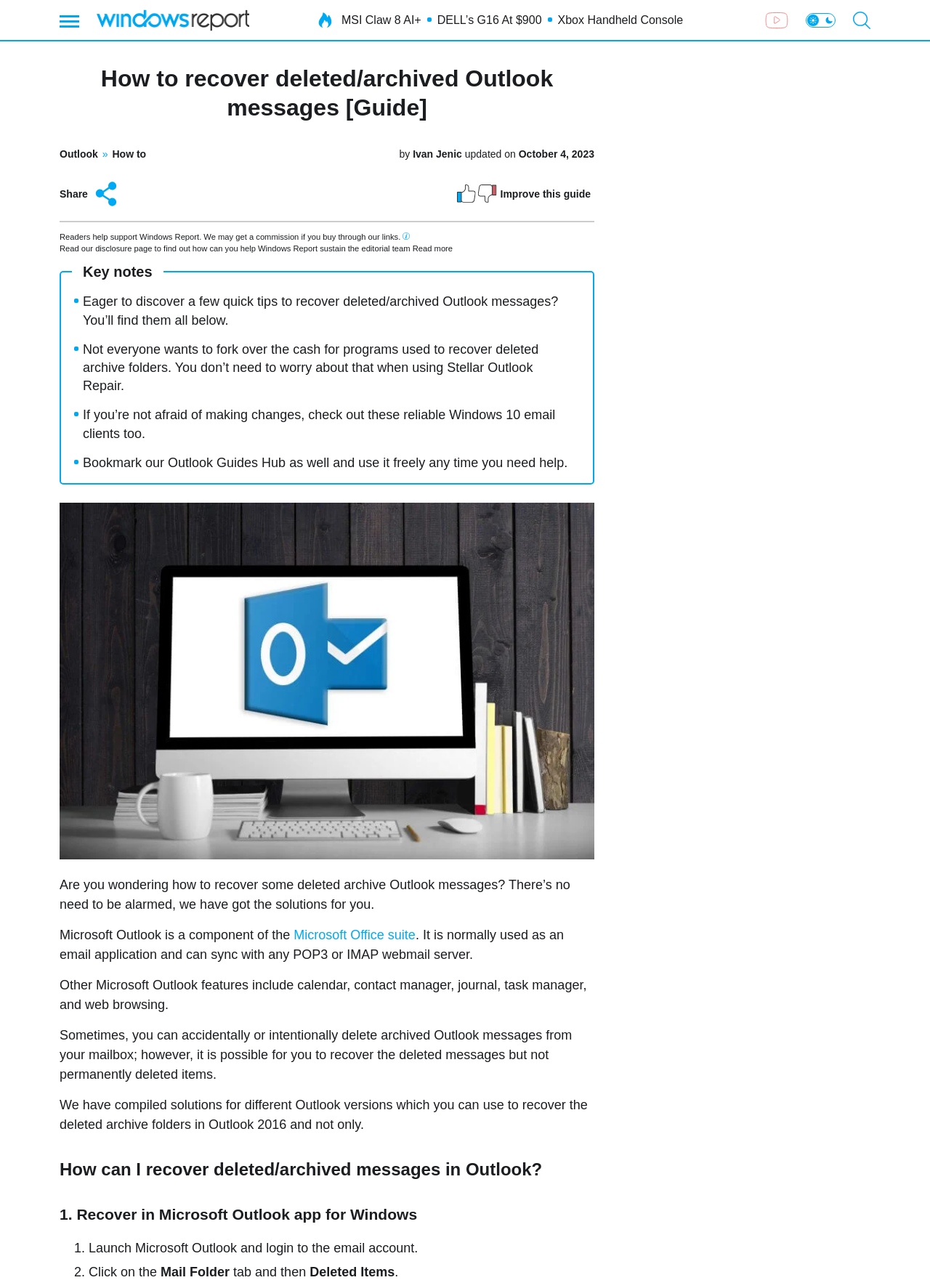Bounding box coordinates are to be given in the format (top-left x, top-left y, bottom-right x, bottom-right y). All values must be floating point numbers between 0 and 1. Provide the bounding box coordinate for the UI element described as: parent_node: TROUBLESHOOTING GUIDES aria-label="Windows Report"

[0.104, 0.006, 0.268, 0.025]